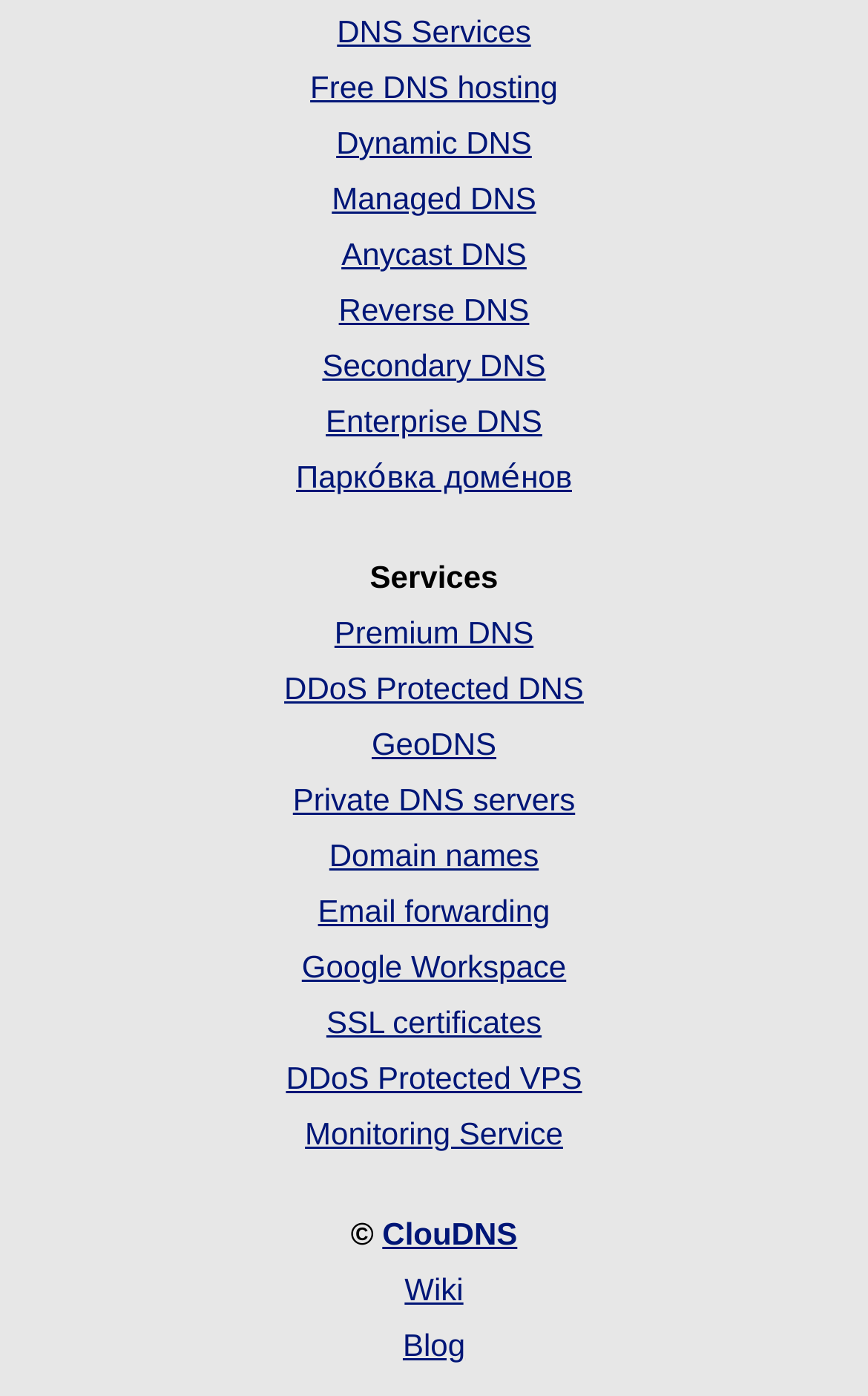How many links are there under the 'Services' section?
Identify the answer in the screenshot and reply with a single word or phrase.

14